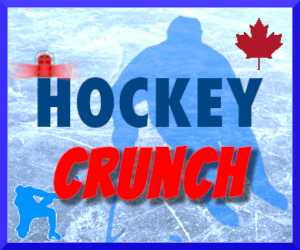What country is represented by the maple leaf?
Provide a fully detailed and comprehensive answer to the question.

The caption states that the maple leaf is a symbol of Canada's deep connection to hockey, implying that the country represented by the maple leaf is Canada.